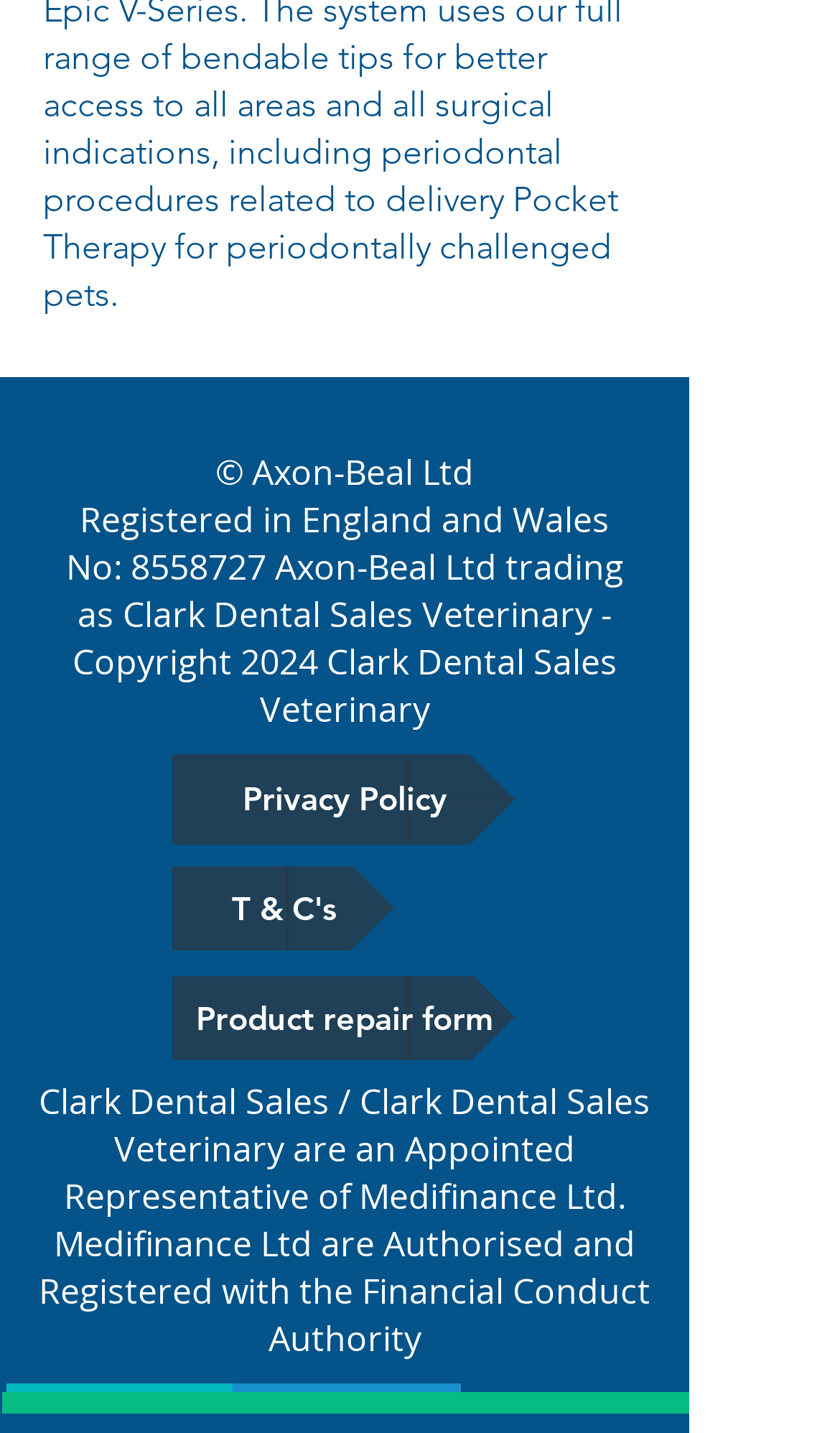Locate the UI element described by Product repair form in the provided webpage screenshot. Return the bounding box coordinates in the format (top-left x, top-left y, bottom-right x, bottom-right y), ensuring all values are between 0 and 1.

[0.205, 0.681, 0.615, 0.74]